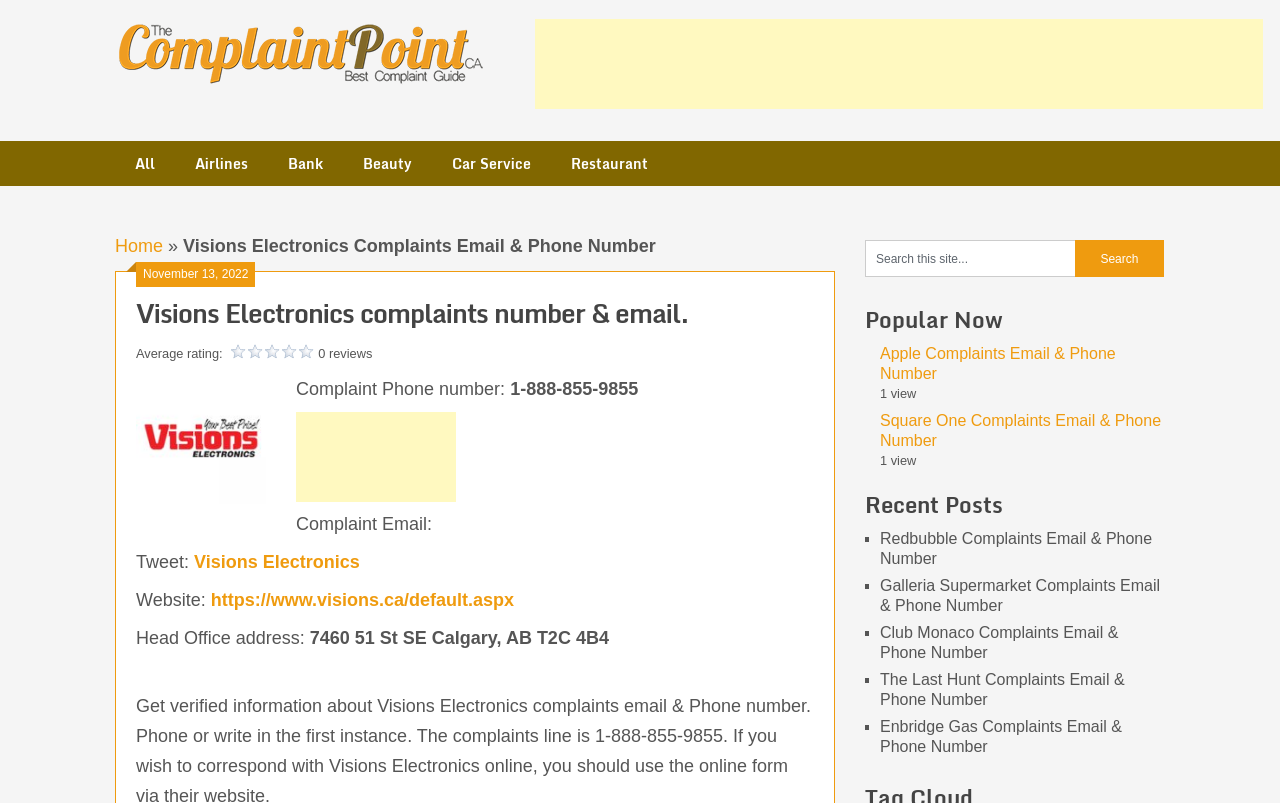Respond to the question below with a single word or phrase:
What is the website link for Visions Electronics?

https://www.visions.ca/default.aspx